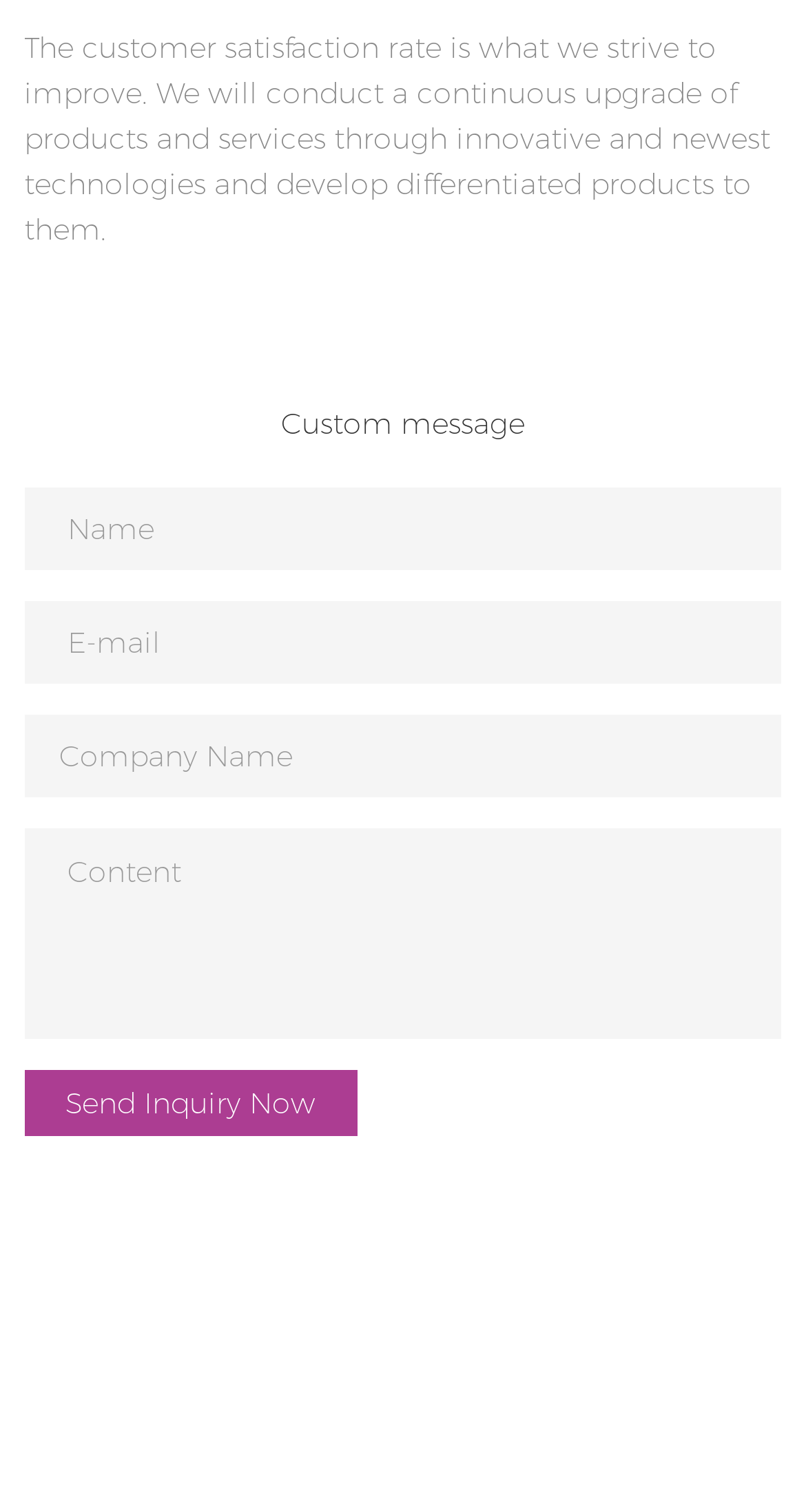Using the given description, provide the bounding box coordinates formatted as (top-left x, top-left y, bottom-right x, bottom-right y), with all values being floating point numbers between 0 and 1. Description: name="email" placeholder="E-mail"

[0.03, 0.398, 0.97, 0.453]